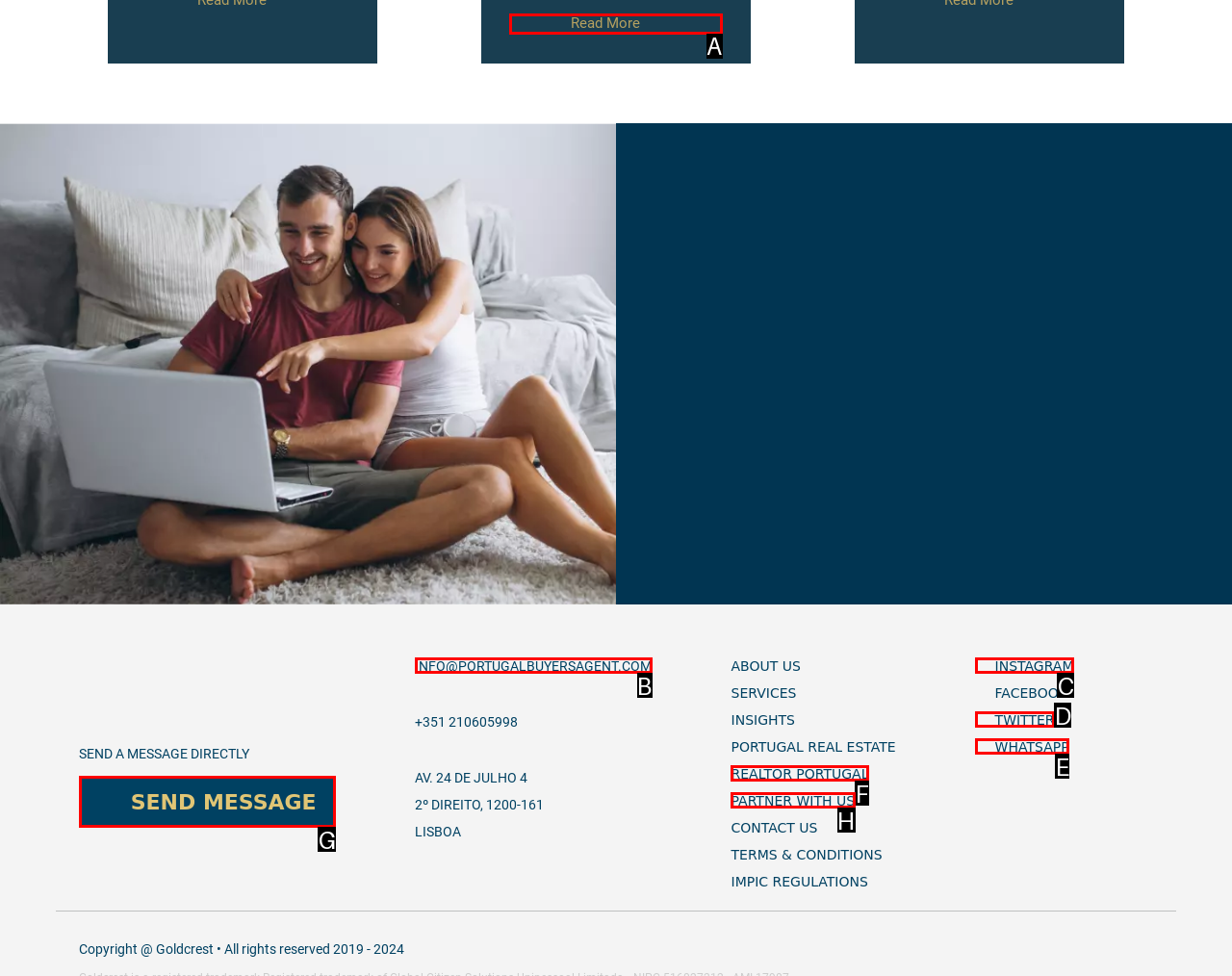Choose the correct UI element to click for this task: Read about the movie theater shooting in Aurora, Colorado Answer using the letter from the given choices.

None